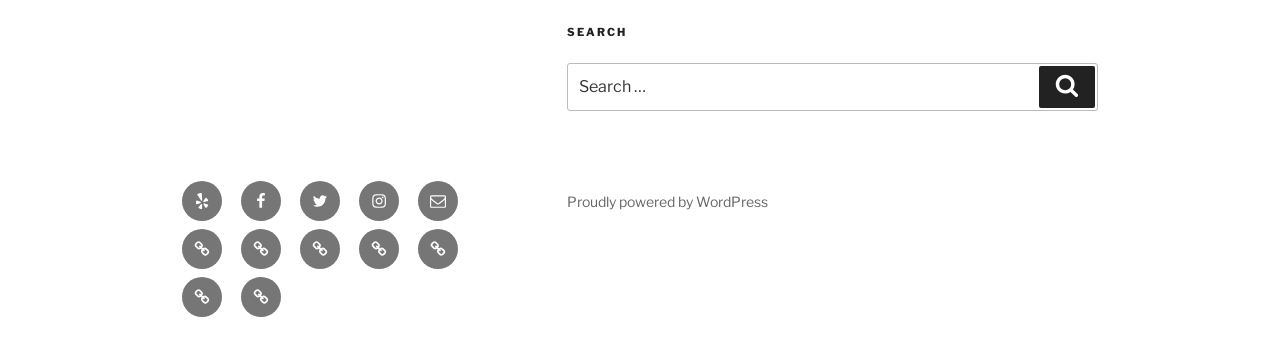Provide a one-word or short-phrase response to the question:
What is the platform used to power the website?

WordPress